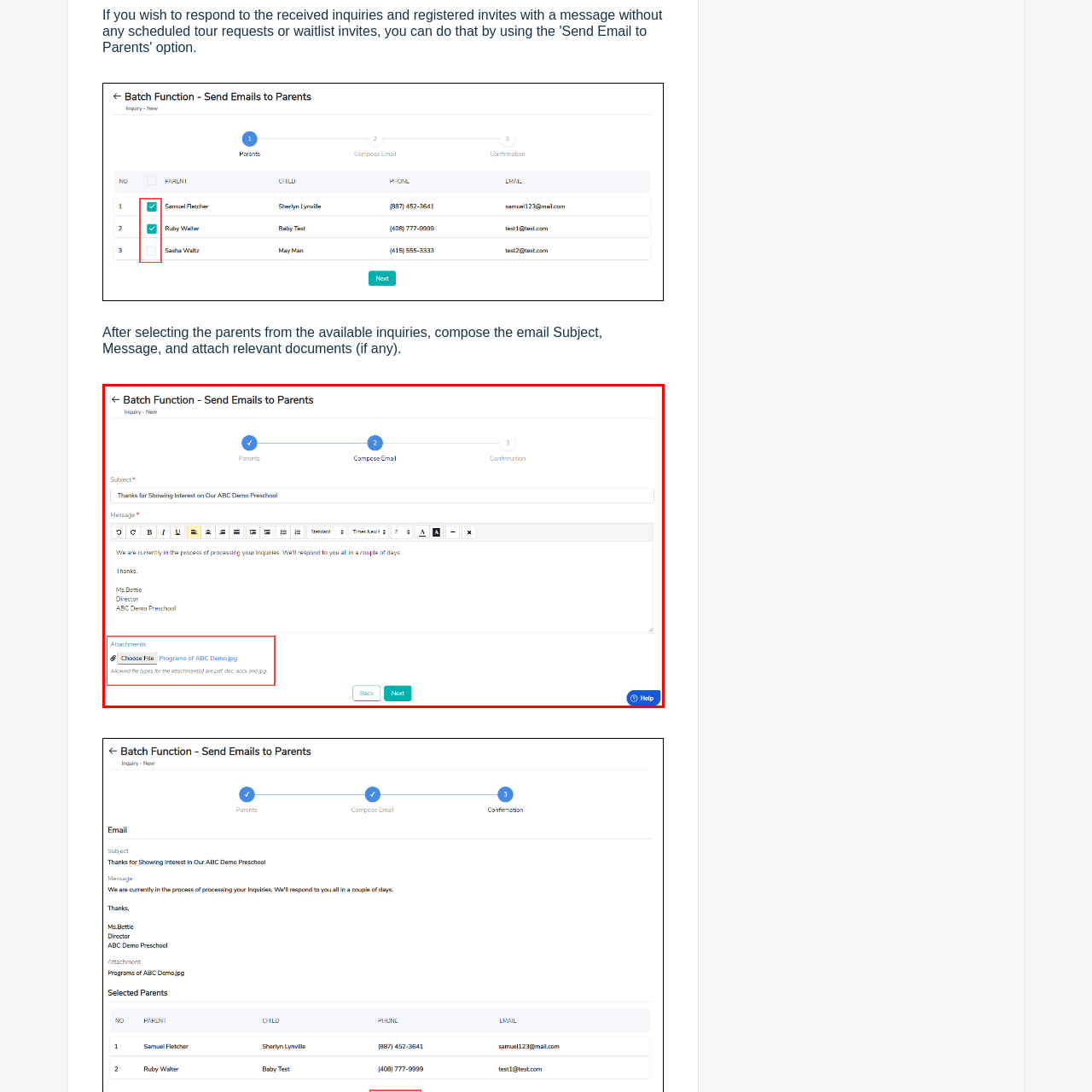Check the image marked by the red frame and reply to the question using one word or phrase:
How many steps are in the email process?

3